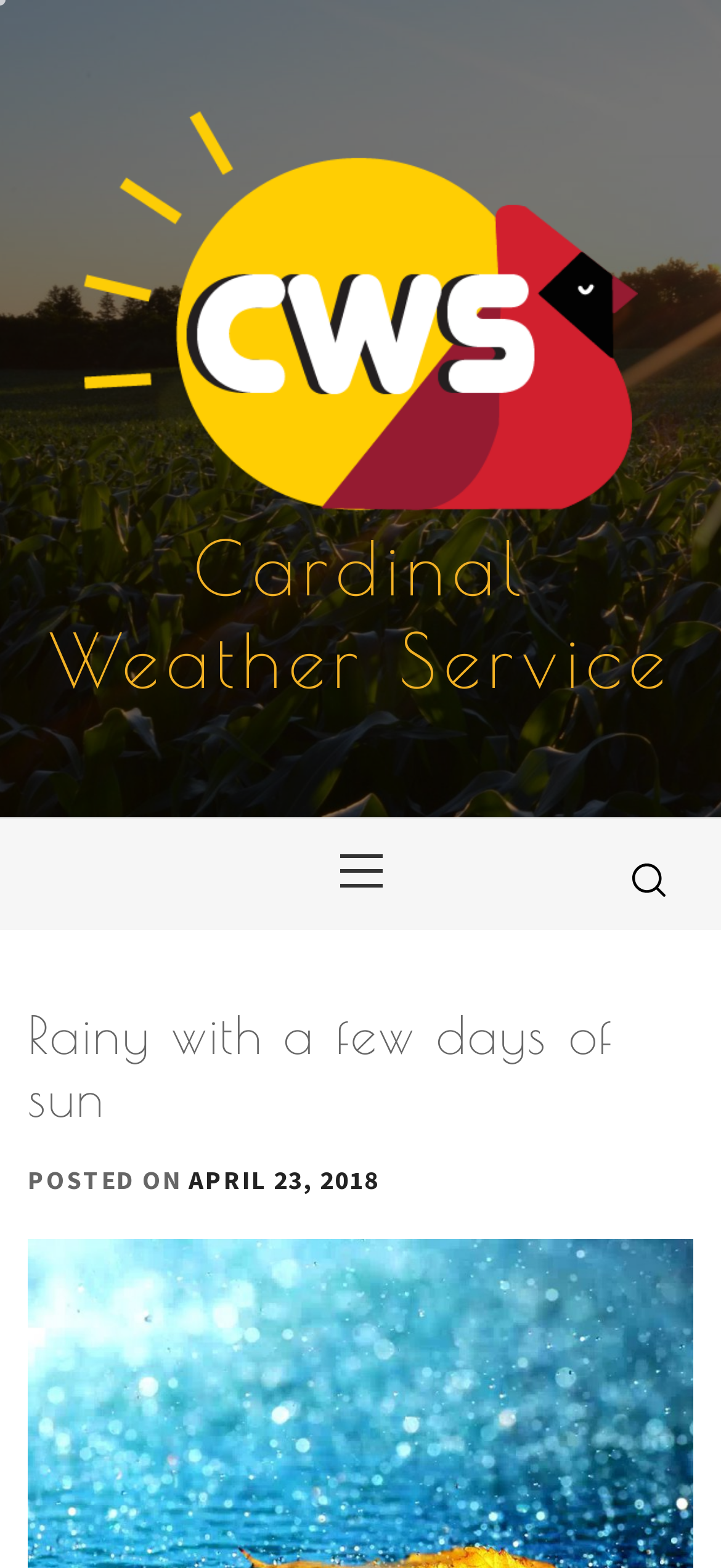What is the name of the weather service?
Examine the image closely and answer the question with as much detail as possible.

The name of the weather service can be found in the top-left corner of the webpage, where it is written as a link and also accompanied by an image with the same name.